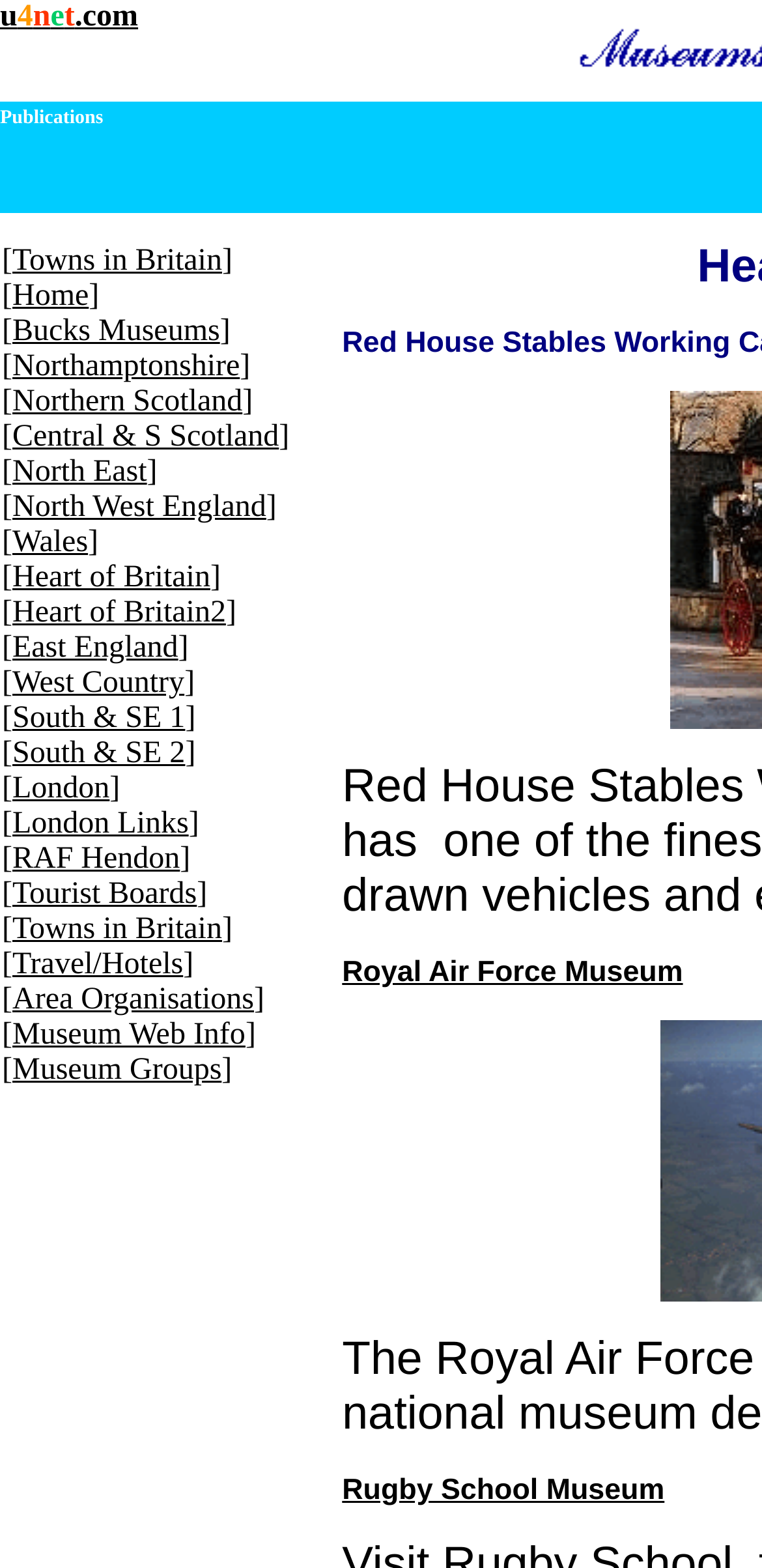What is the text of the first link?
Examine the screenshot and reply with a single word or phrase.

Towns in Britain